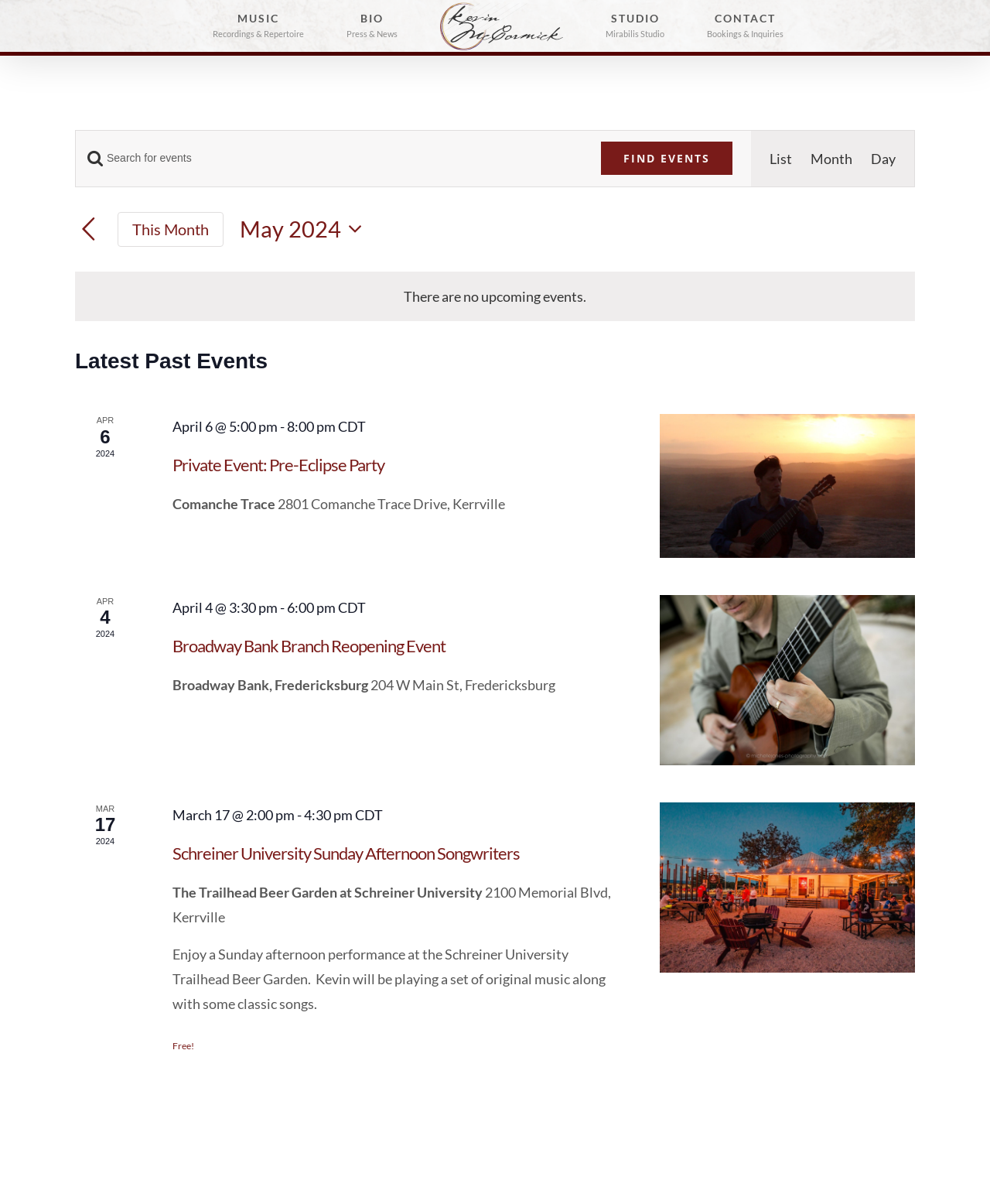Use a single word or phrase to answer the question:
What is the admission fee for the third event?

Free